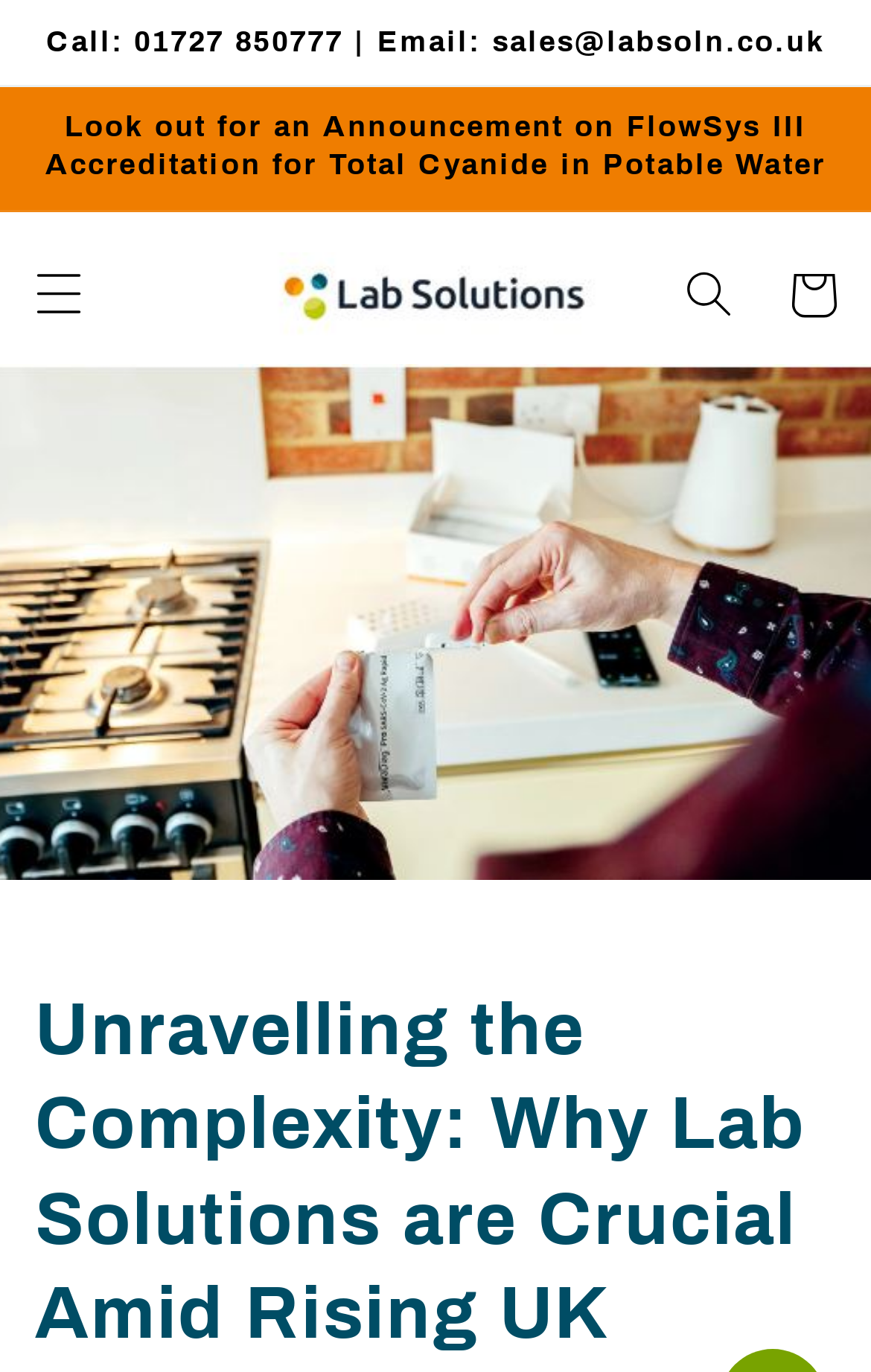Using the element description Cart, predict the bounding box coordinates for the UI element. Provide the coordinates in (top-left x, top-left y, bottom-right x, bottom-right y) format with values ranging from 0 to 1.

[0.873, 0.177, 0.992, 0.252]